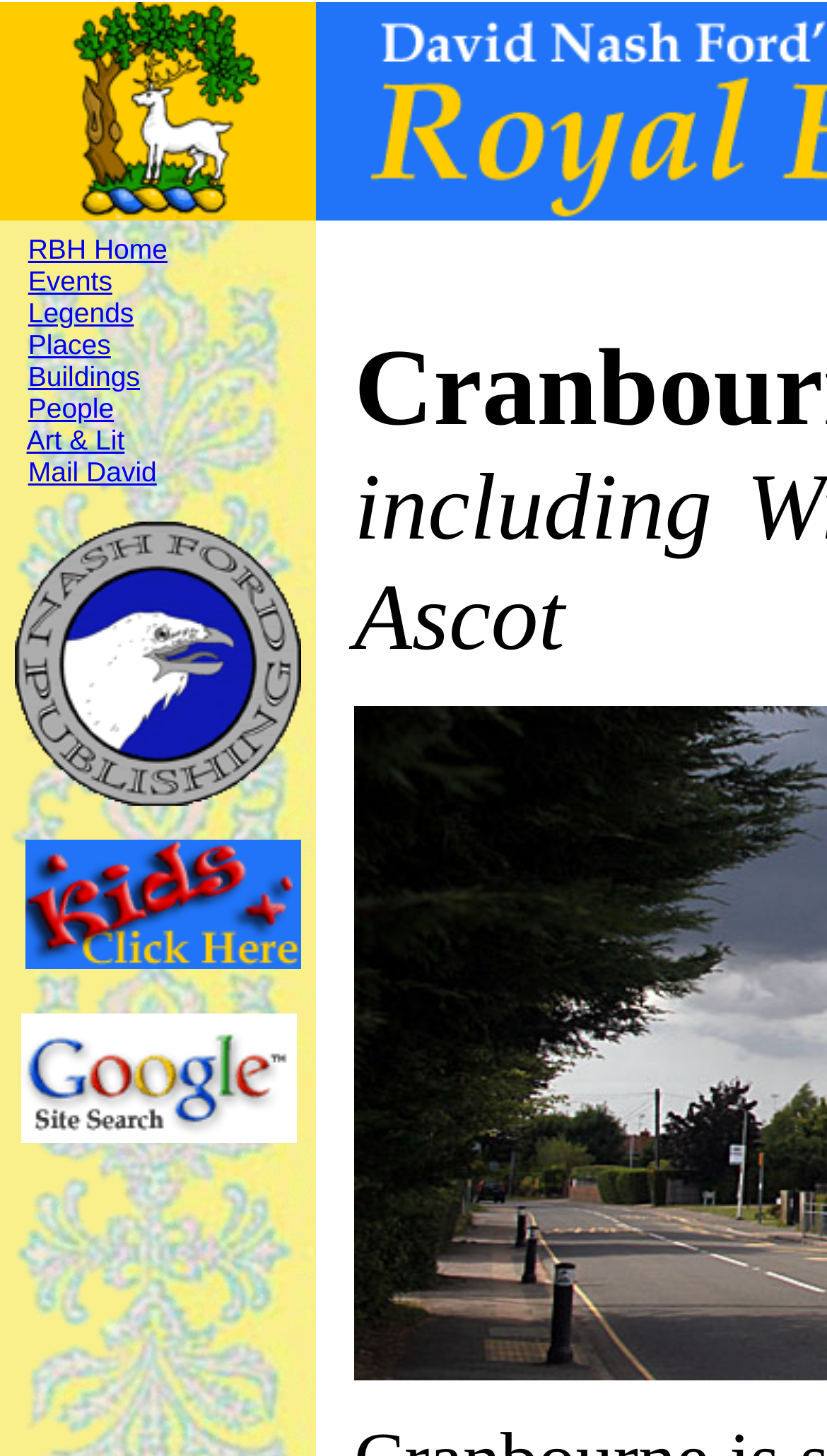Identify the bounding box coordinates for the element that needs to be clicked to fulfill this instruction: "Explore Nash Ford Publishing". Provide the coordinates in the format of four float numbers between 0 and 1: [left, top, right, bottom].

[0.018, 0.534, 0.364, 0.559]